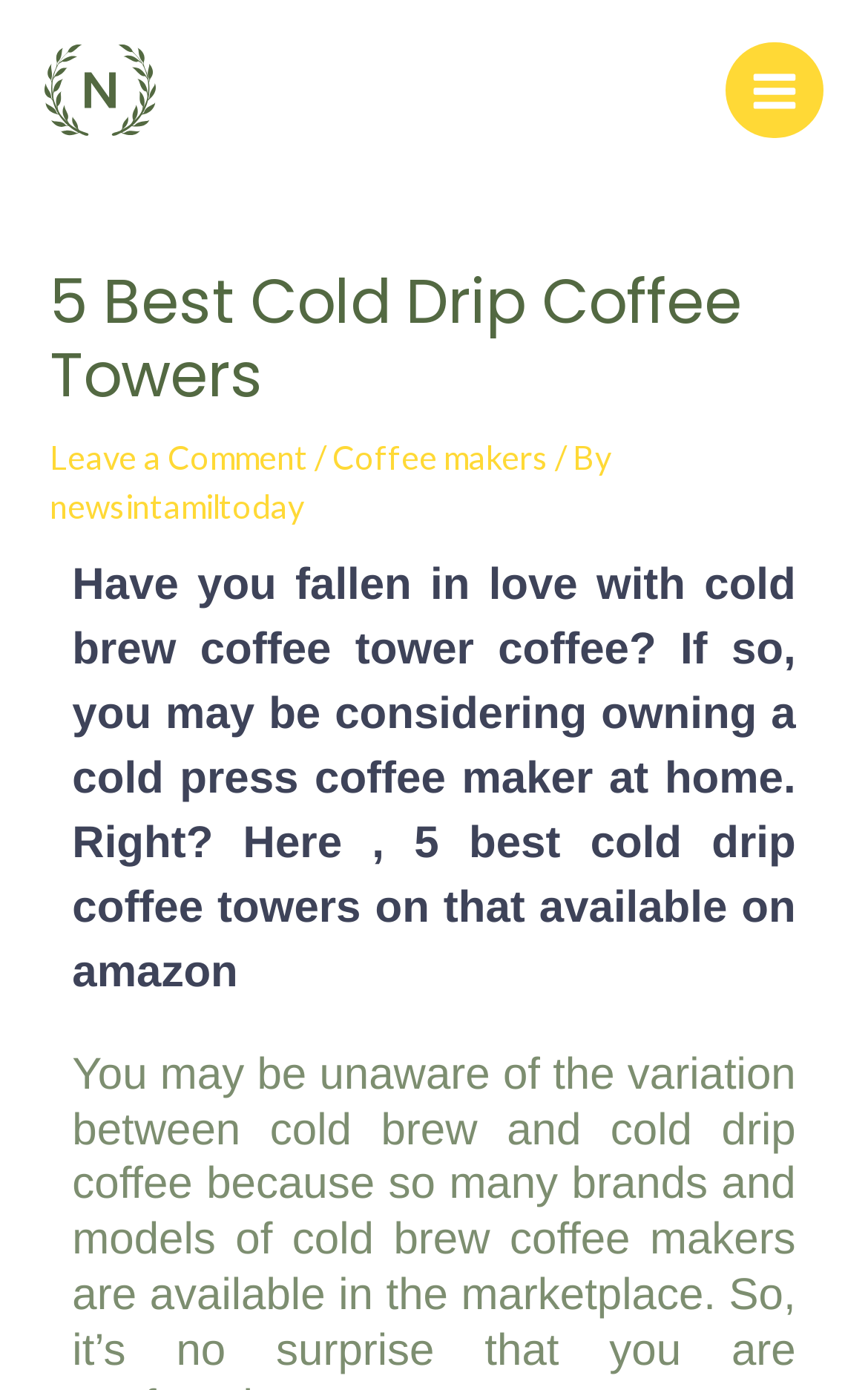Give the bounding box coordinates for this UI element: "newsintamiltoday". The coordinates should be four float numbers between 0 and 1, arranged as [left, top, right, bottom].

[0.058, 0.35, 0.35, 0.377]